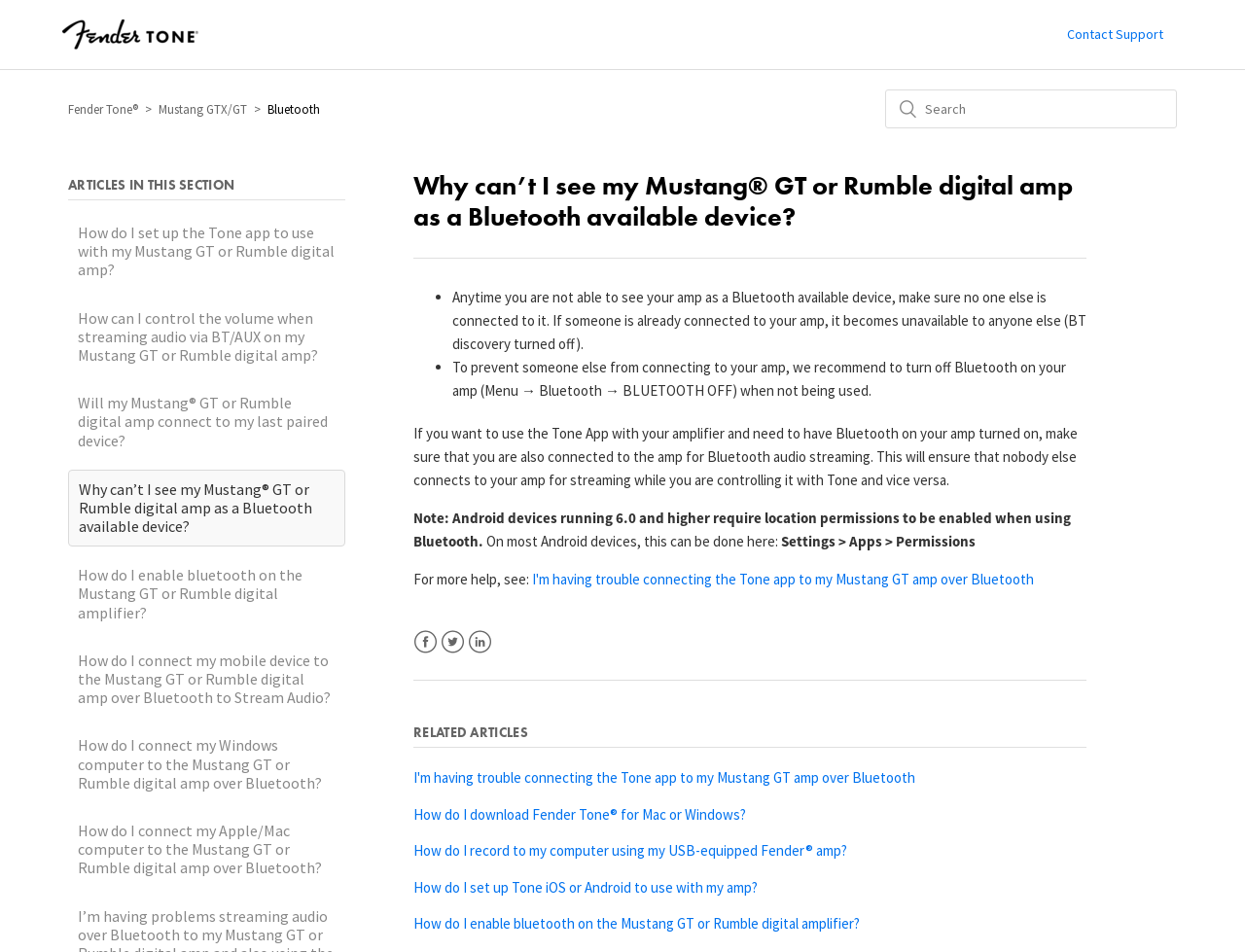Locate the bounding box coordinates of the UI element described by: "aria-label="Search" name="query" placeholder="Search"". The bounding box coordinates should consist of four float numbers between 0 and 1, i.e., [left, top, right, bottom].

[0.711, 0.094, 0.945, 0.135]